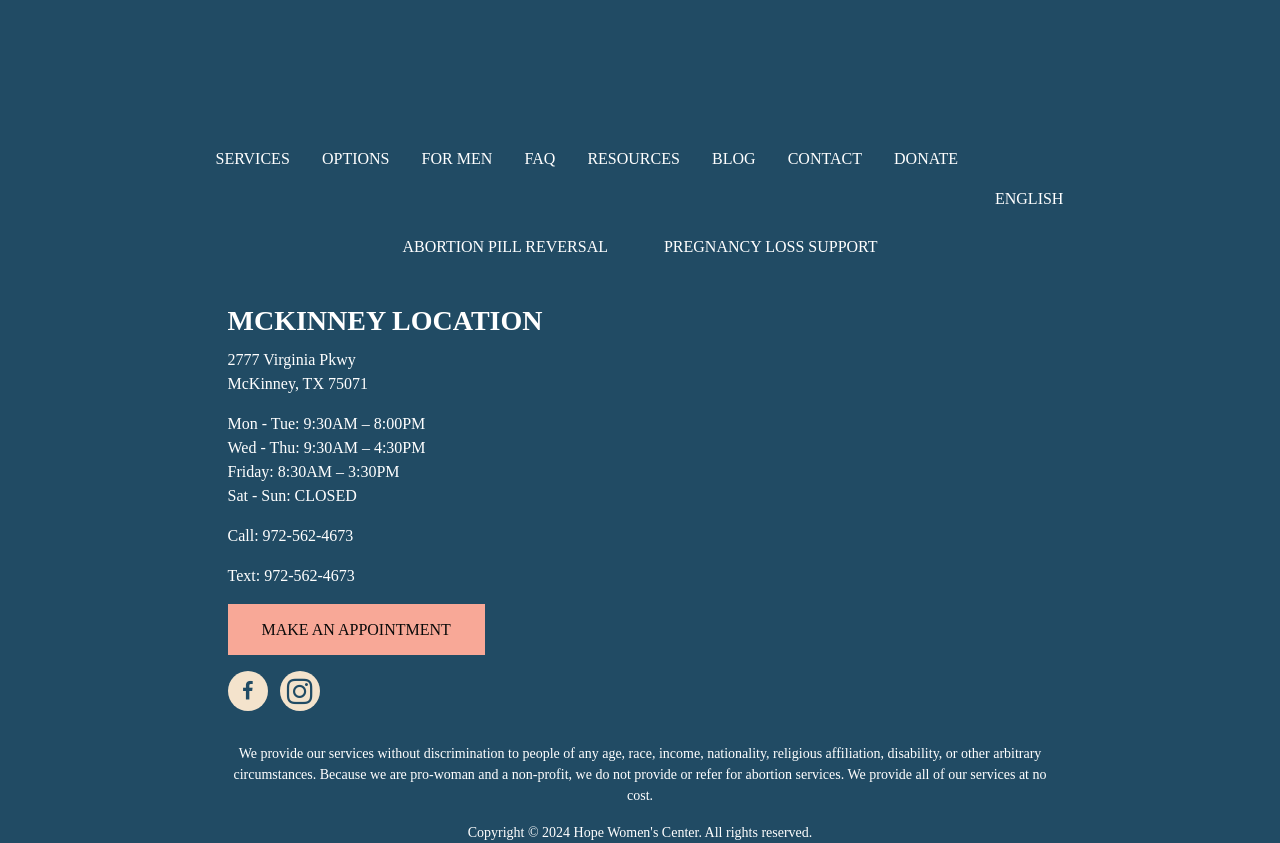What is the purpose of this organization?
Based on the image, give a concise answer in the form of a single word or short phrase.

Pro-woman and non-profit